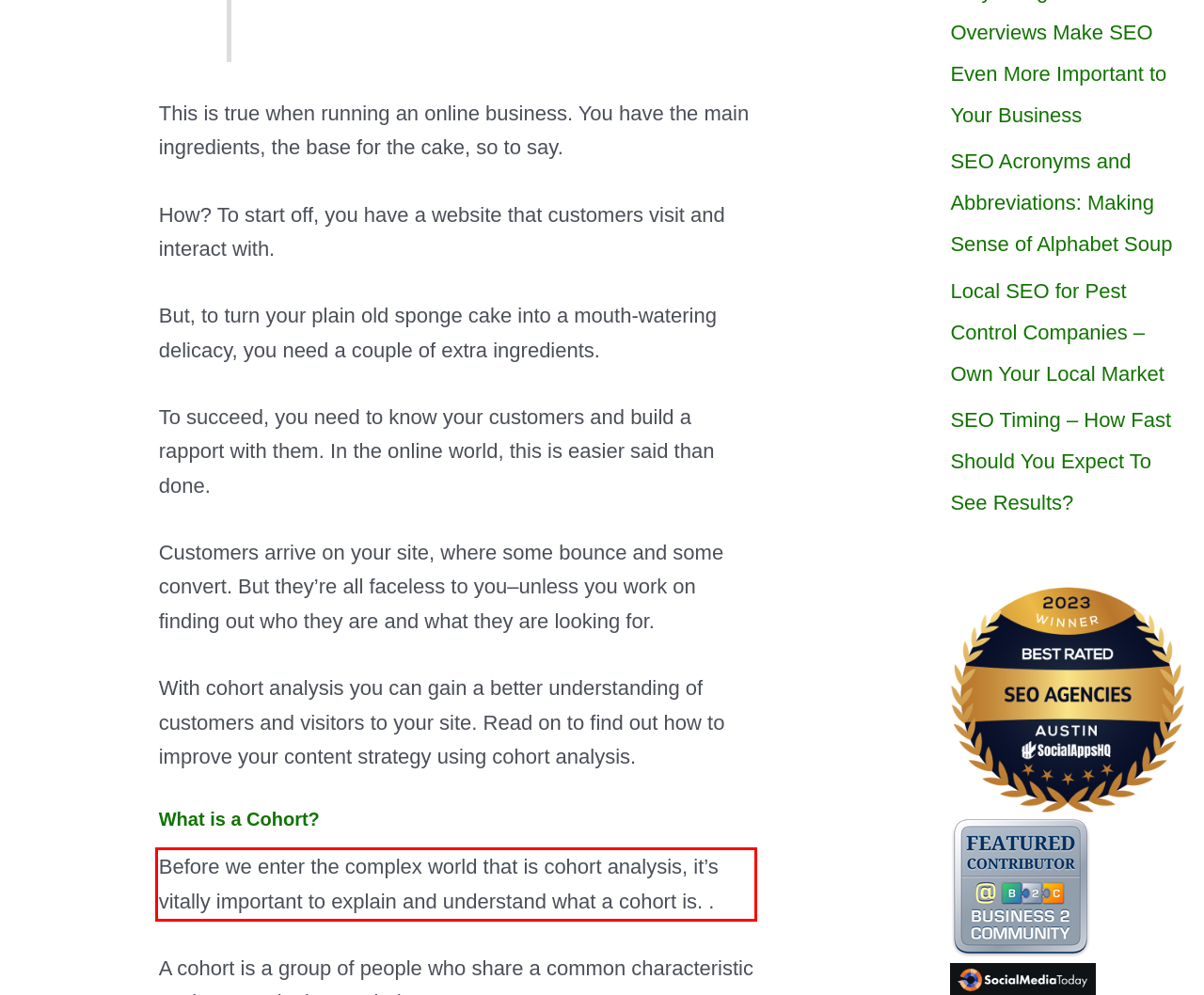There is a UI element on the webpage screenshot marked by a red bounding box. Extract and generate the text content from within this red box.

Before we enter the complex world that is cohort analysis, it’s vitally important to explain and understand what a cohort is. .